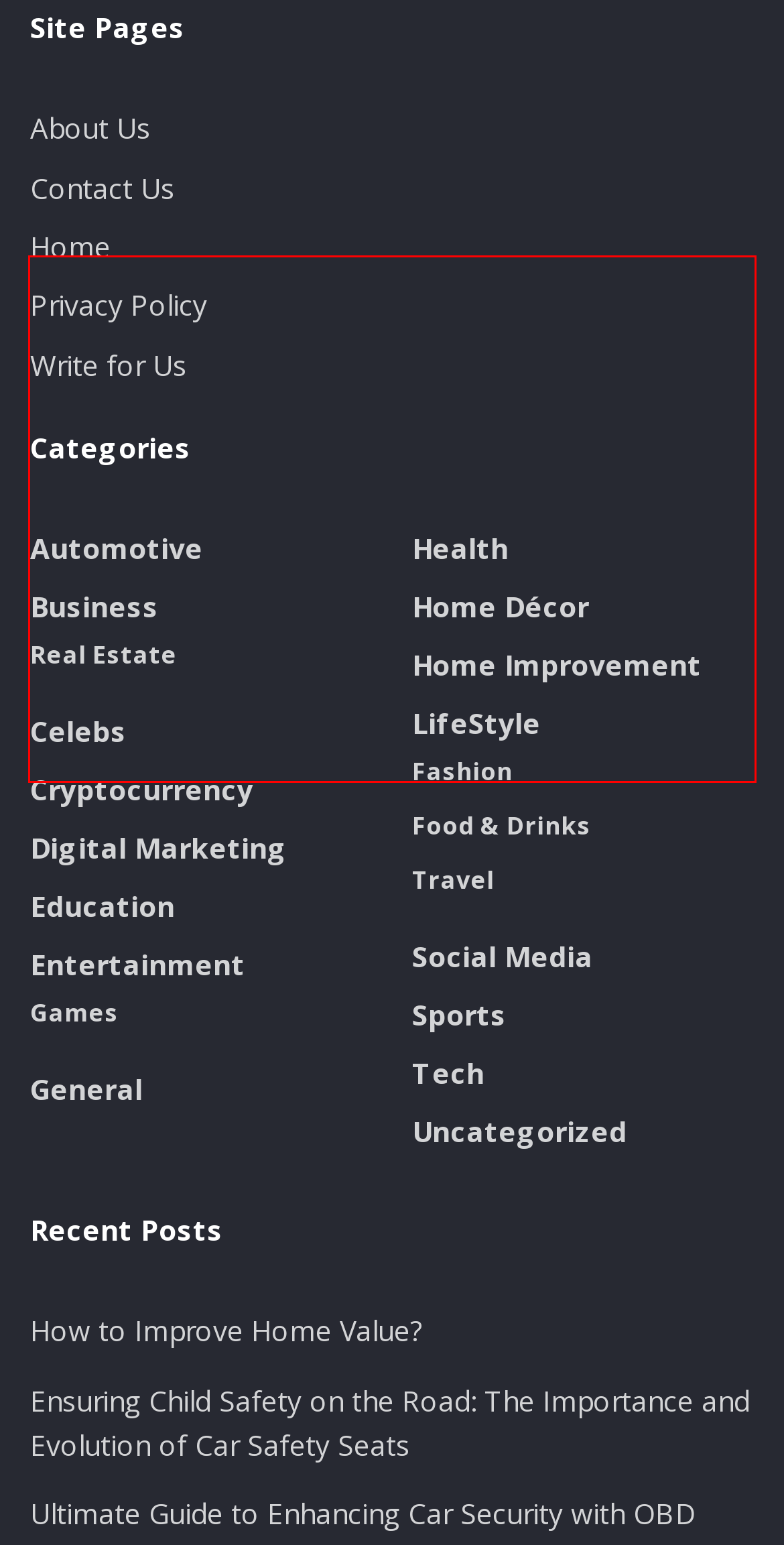Given a screenshot of a webpage containing a red rectangle bounding box, extract and provide the text content found within the red bounding box.

Not only are these followers cheaper, but they’re also more engaged with your account. Buying followers from third-party services often results in less engagement on your part because the followers are not interested in what you have to say. Followers that you follow yourself are more likely to engage with your posts and leave positive feedback. This will help to build your following more organically over time.